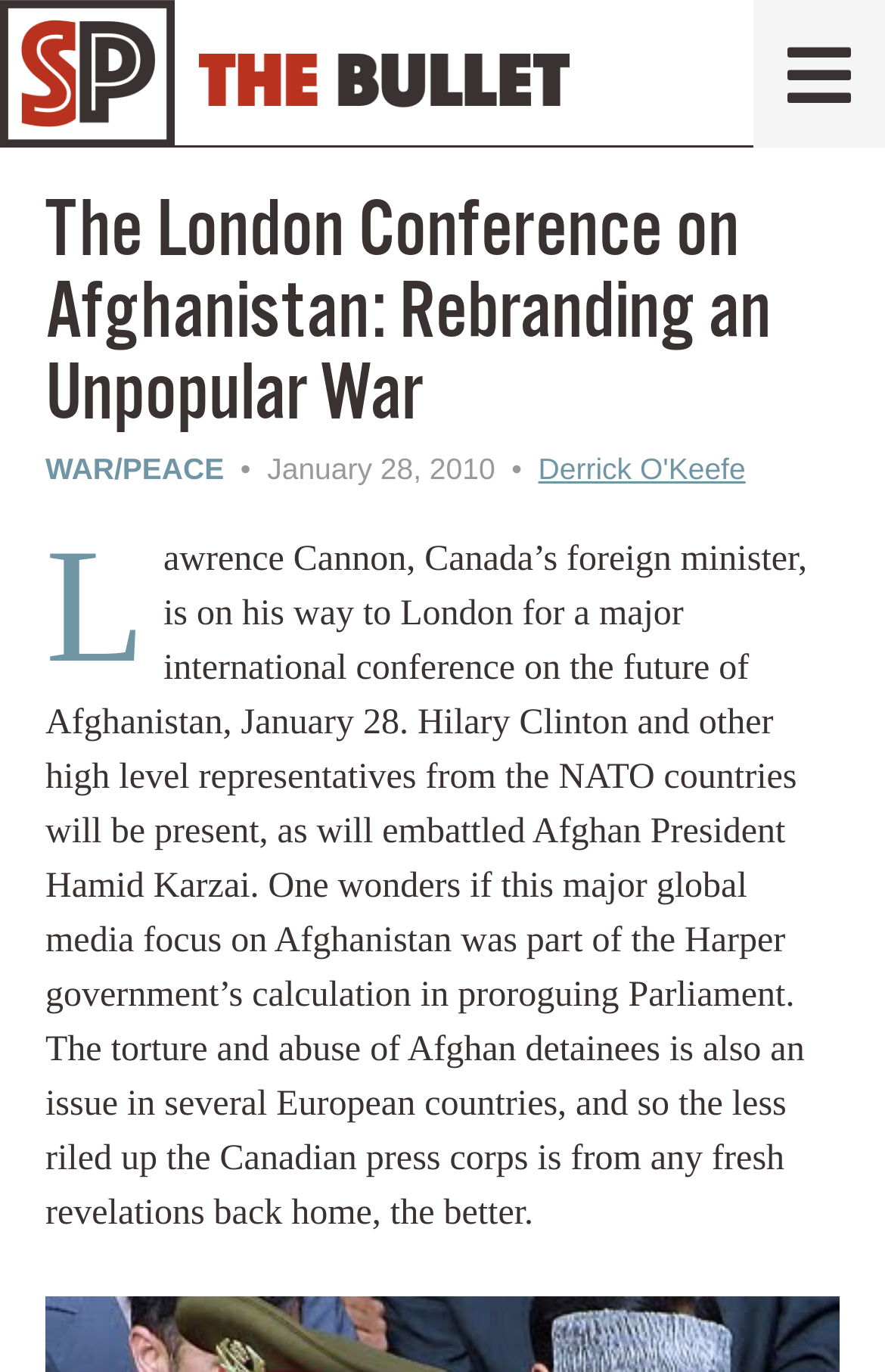Determine the main headline from the webpage and extract its text.

The London Conference on Afghanistan: Rebranding an Unpopular War